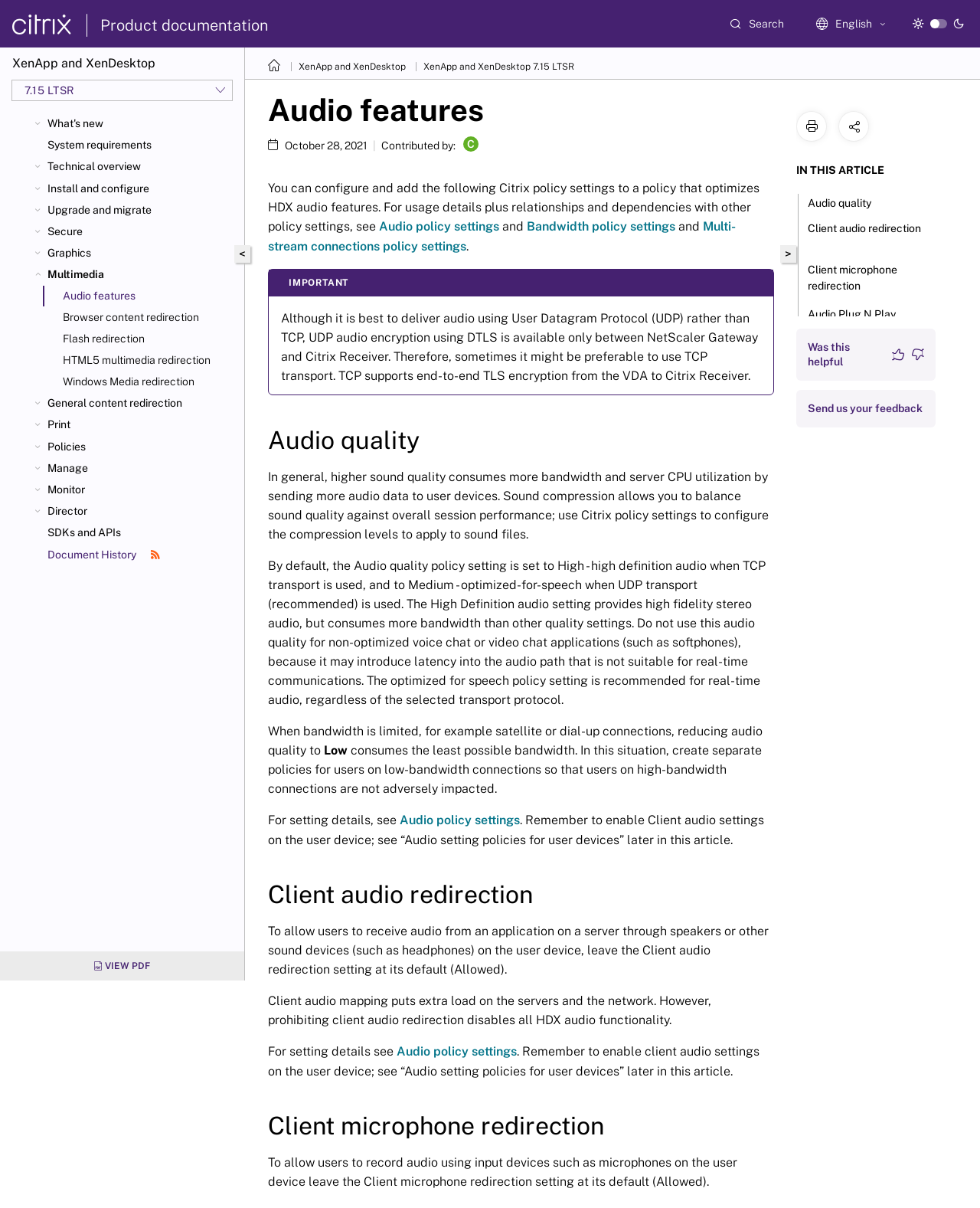Determine the bounding box coordinates for the area that should be clicked to carry out the following instruction: "Go to the 'Policies' page".

[0.048, 0.364, 0.243, 0.375]